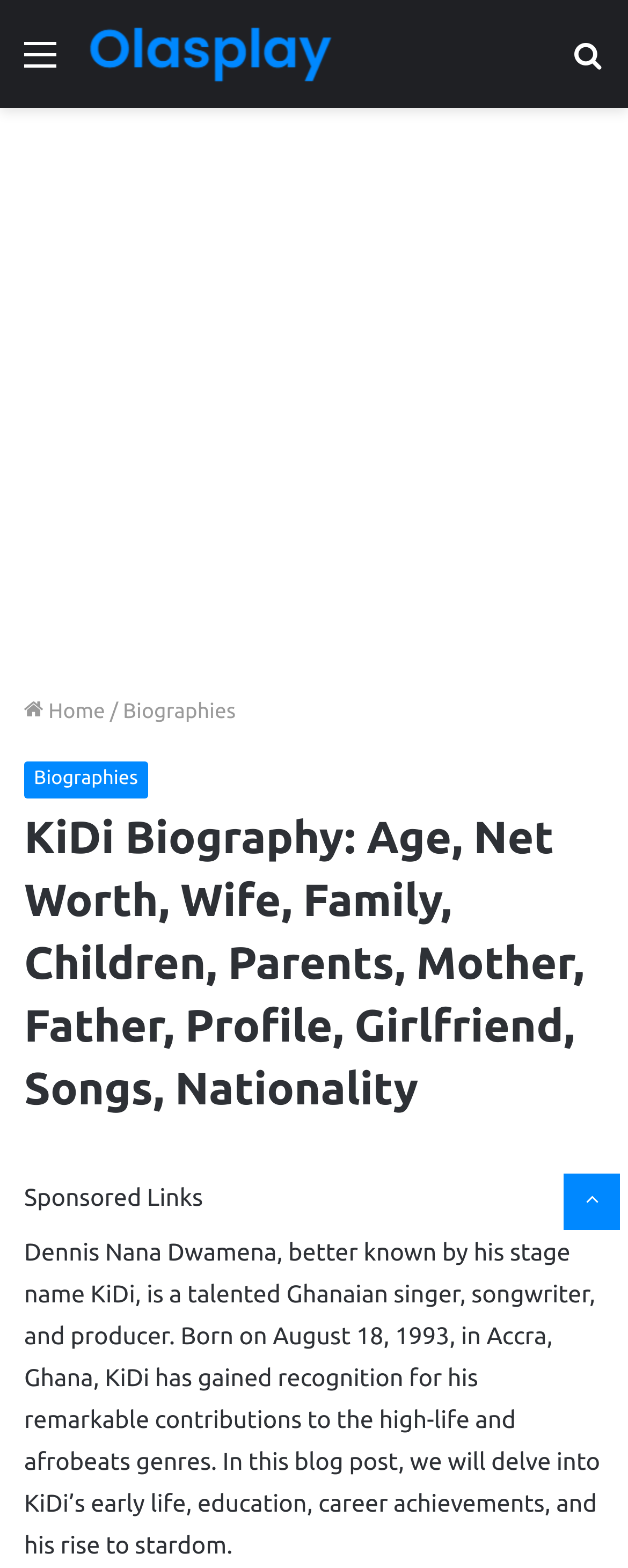Provide a brief response in the form of a single word or phrase:
What is KiDi's profession?

Singer, songwriter, and producer